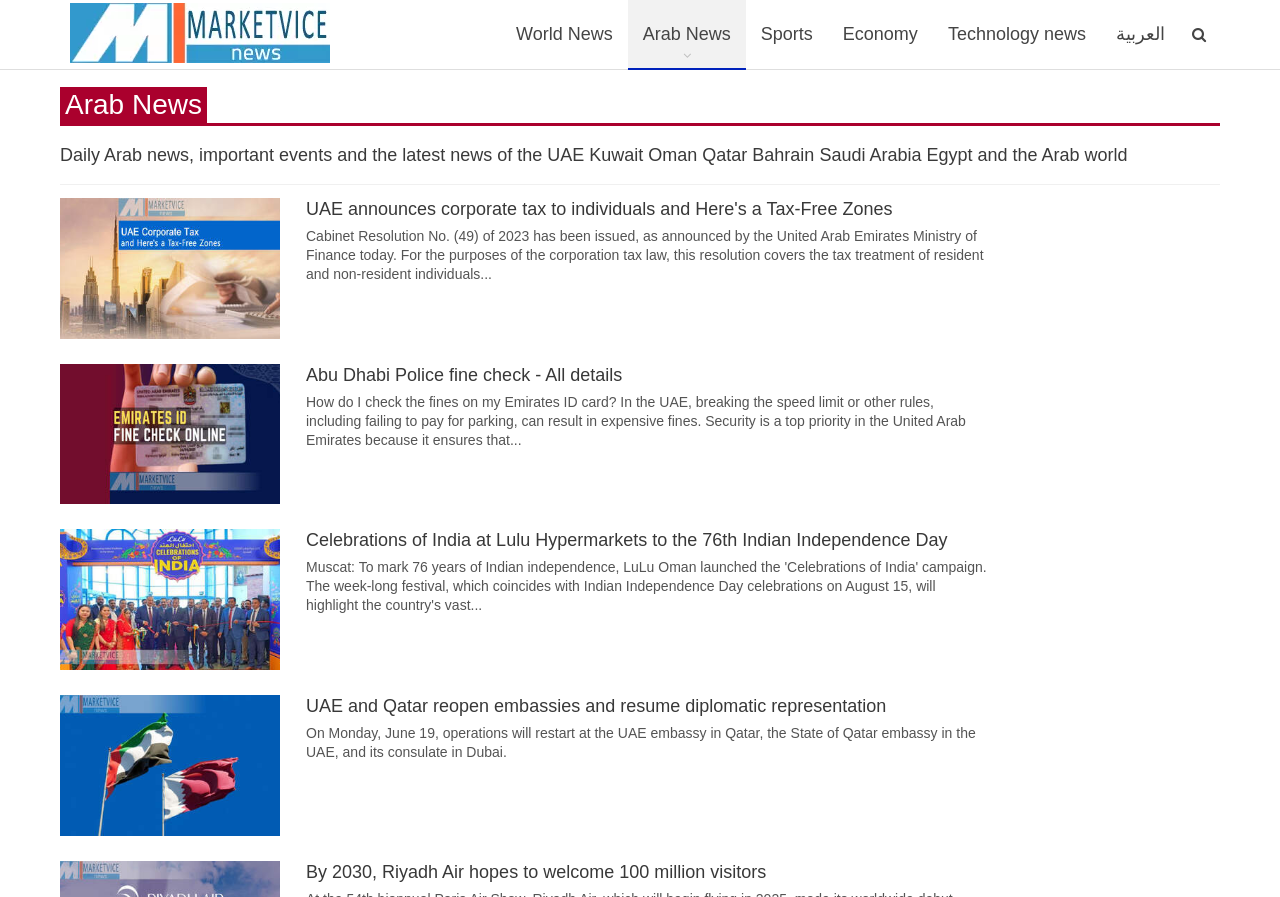Give a concise answer of one word or phrase to the question: 
How many articles are displayed on the webpage?

4